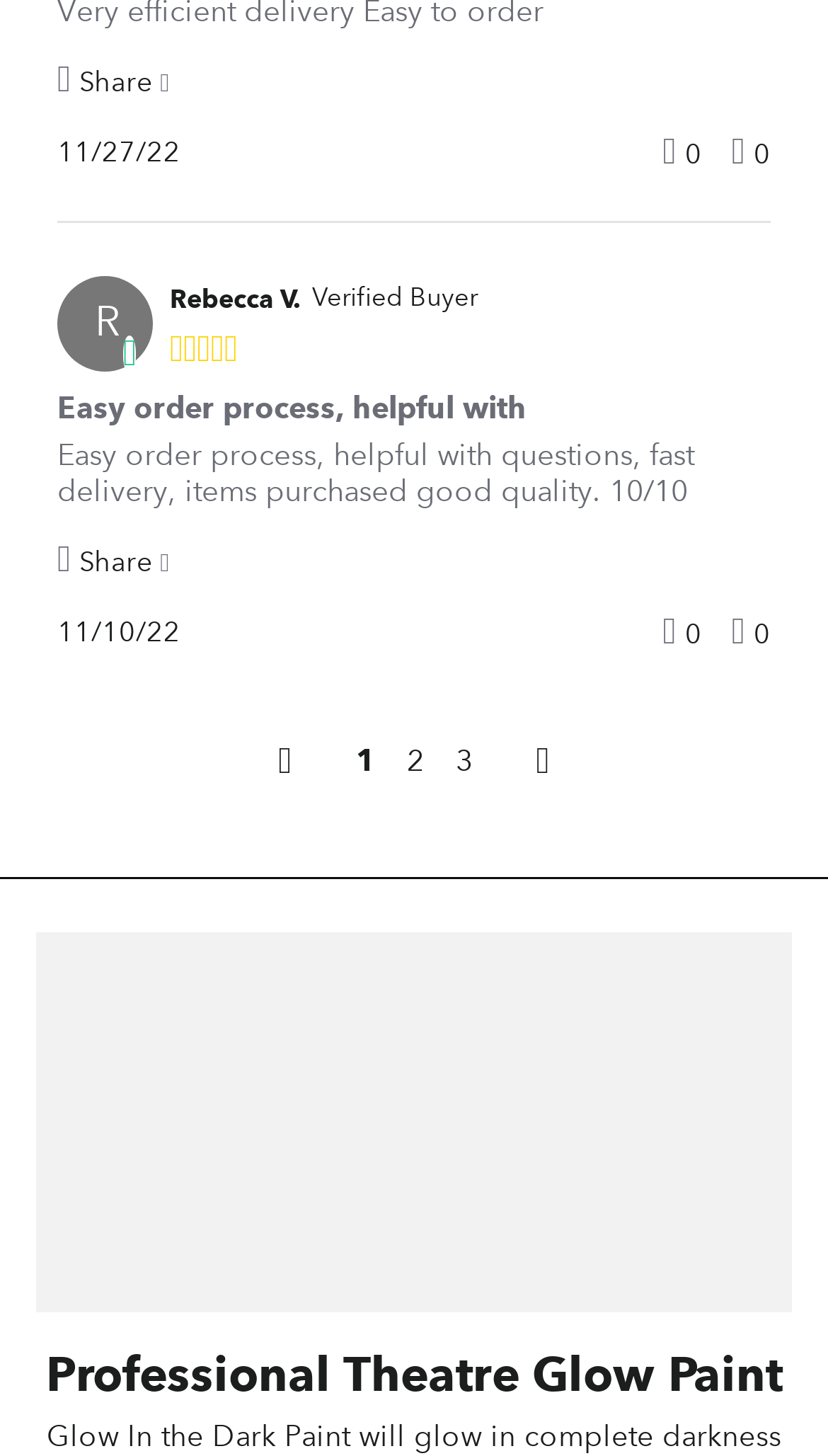Please predict the bounding box coordinates of the element's region where a click is necessary to complete the following instruction: "Share Review by Christine R. on 27 Nov 2022". The coordinates should be represented by four float numbers between 0 and 1, i.e., [left, top, right, bottom].

[0.069, 0.042, 0.215, 0.069]